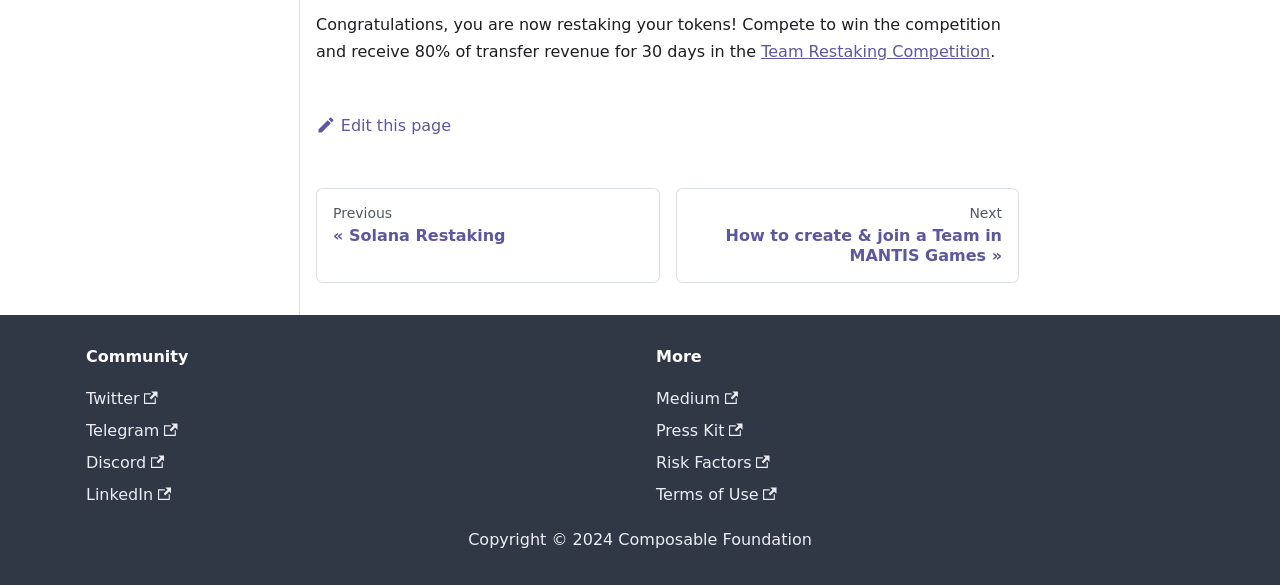Where can I find more information about the community?
Please respond to the question with a detailed and well-explained answer.

The question is asking about where to find more information about the community. By looking at the links under the StaticText element 'Community' with ID 83, we can see that there are links to Twitter, Telegram, Discord, and LinkedIn, which are all social media platforms where the community might be active. Therefore, the answer is 'Twitter, Telegram, Discord, LinkedIn'.